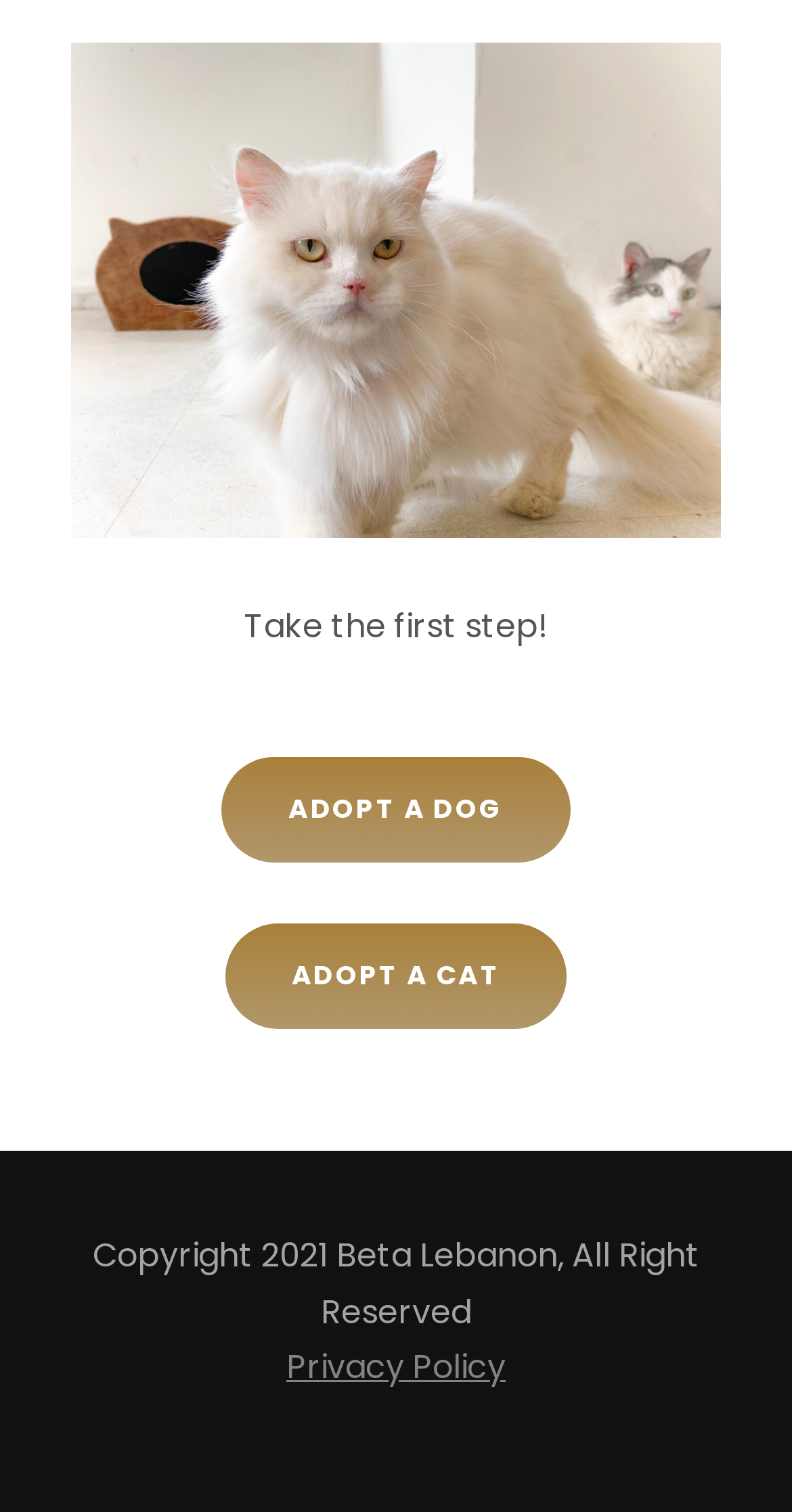Provide a one-word or short-phrase answer to the question:
Is there a logo on the webpage?

Yes